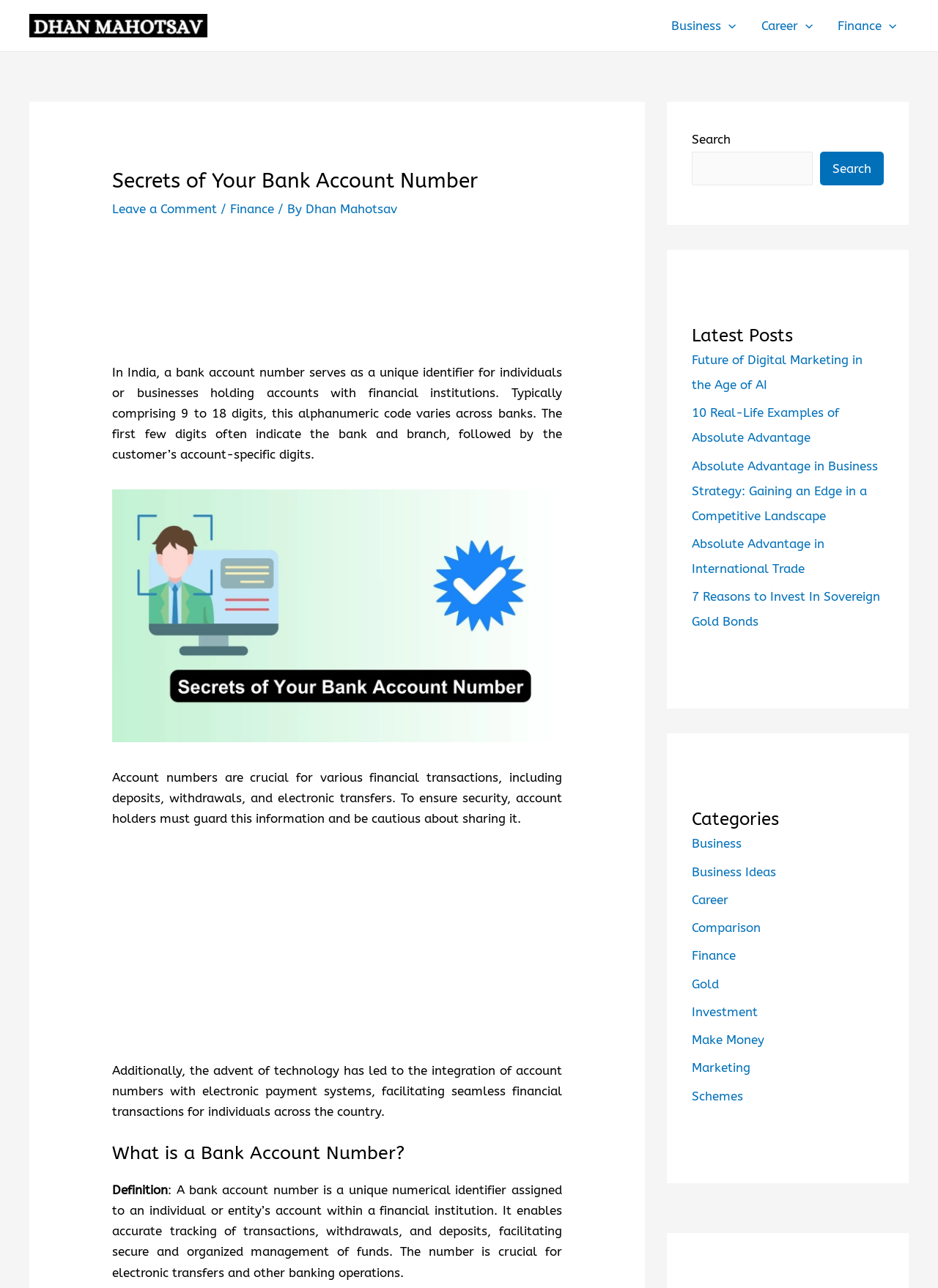Offer a detailed account of what is visible on the webpage.

The webpage is about the "Secrets of Your Bank Account Number" and is part of the "Dhan Mahotsav" website. At the top left corner, there is a logo of "Dhan Mahotsav" with a navigation menu to the right, which includes links to "Business", "Career", and "Finance" menus. Below the navigation menu, there is a header section with a title "Secrets of Your Bank Account Number" and a link to "Leave a Comment" on the right.

The main content of the webpage is divided into several sections. The first section explains what a bank account number is, its importance, and how it is used in financial transactions. There is an image related to bank account numbers below this section. The next section provides more information about bank account numbers, including their composition and security.

On the right side of the webpage, there are three complementary sections. The first section has a search bar with a button to search the website. The second section displays a list of "Latest Posts" with links to various articles, including "Future of Digital Marketing in the Age of AI" and "7 Reasons to Invest In Sovereign Gold Bonds". The third section displays a list of "Categories" with links to various topics, including "Business", "Career", "Finance", and "Investment".

Throughout the webpage, there are several advertisements and iframes, including two advertisements at the top and bottom of the main content section.